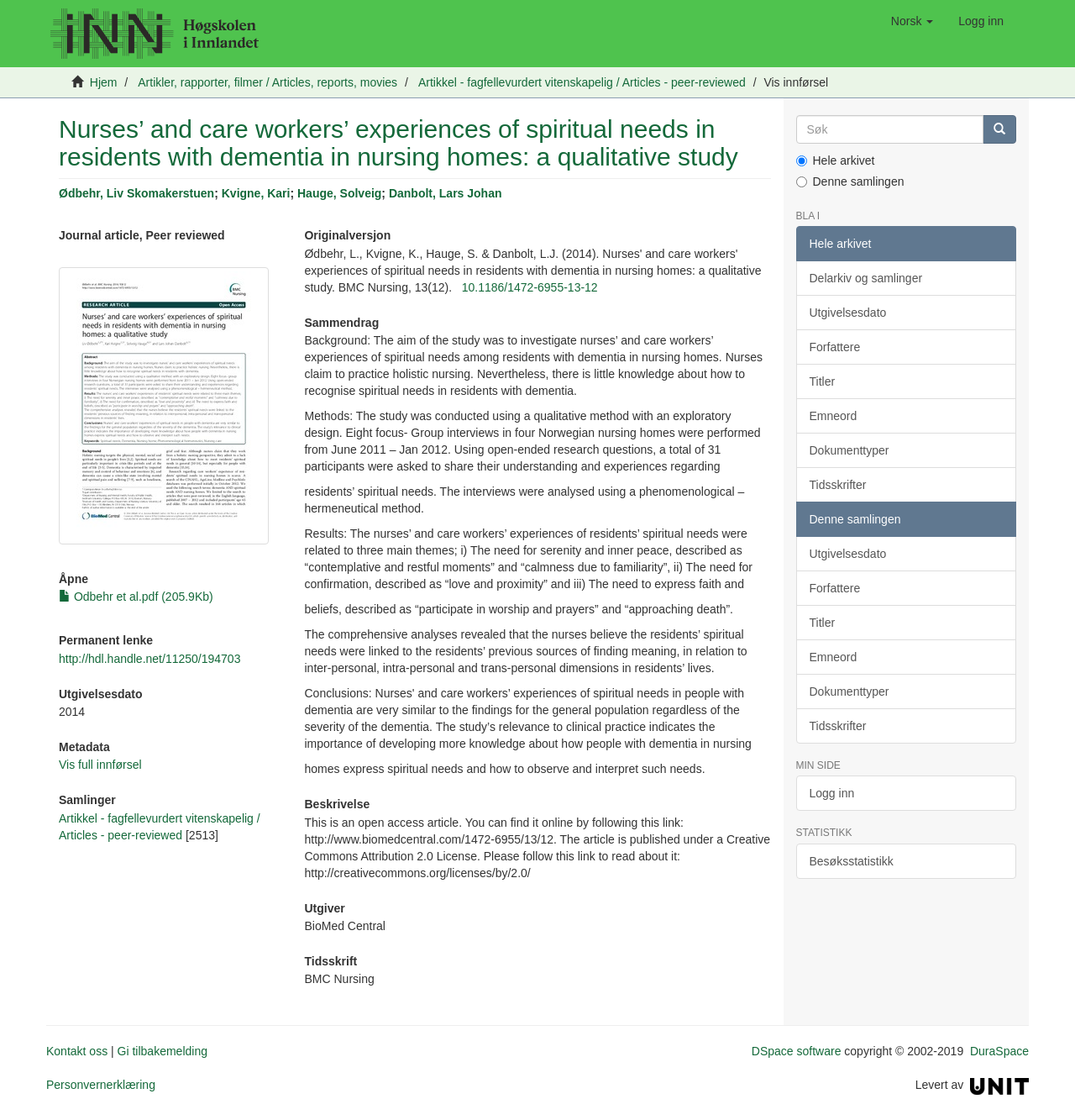Predict the bounding box coordinates of the UI element that matches this description: "DuraSpace". The coordinates should be in the format [left, top, right, bottom] with each value between 0 and 1.

[0.902, 0.933, 0.957, 0.945]